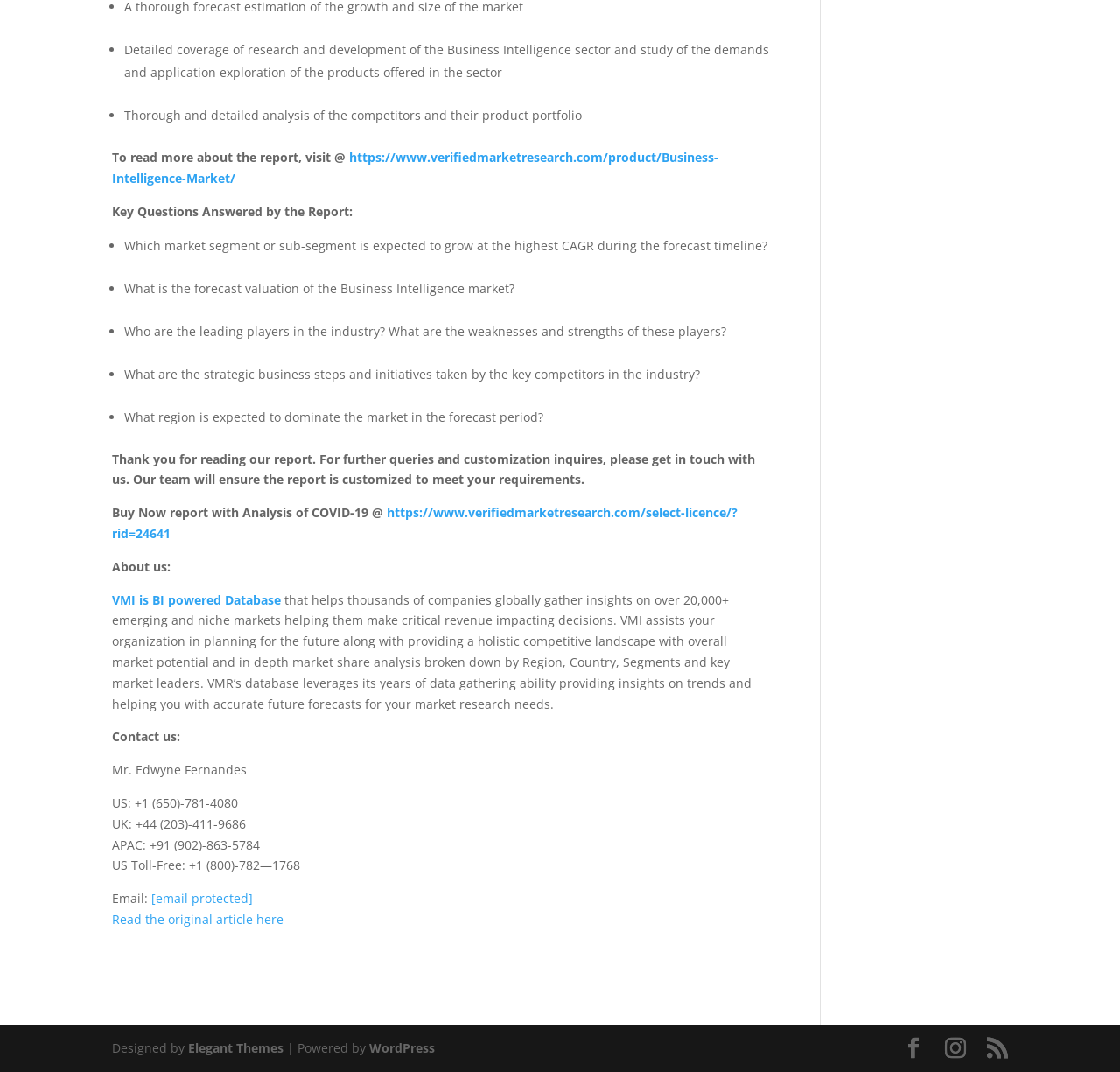Please identify the bounding box coordinates of the element's region that needs to be clicked to fulfill the following instruction: "Visit the about us page". The bounding box coordinates should consist of four float numbers between 0 and 1, i.e., [left, top, right, bottom].

[0.1, 0.551, 0.251, 0.567]